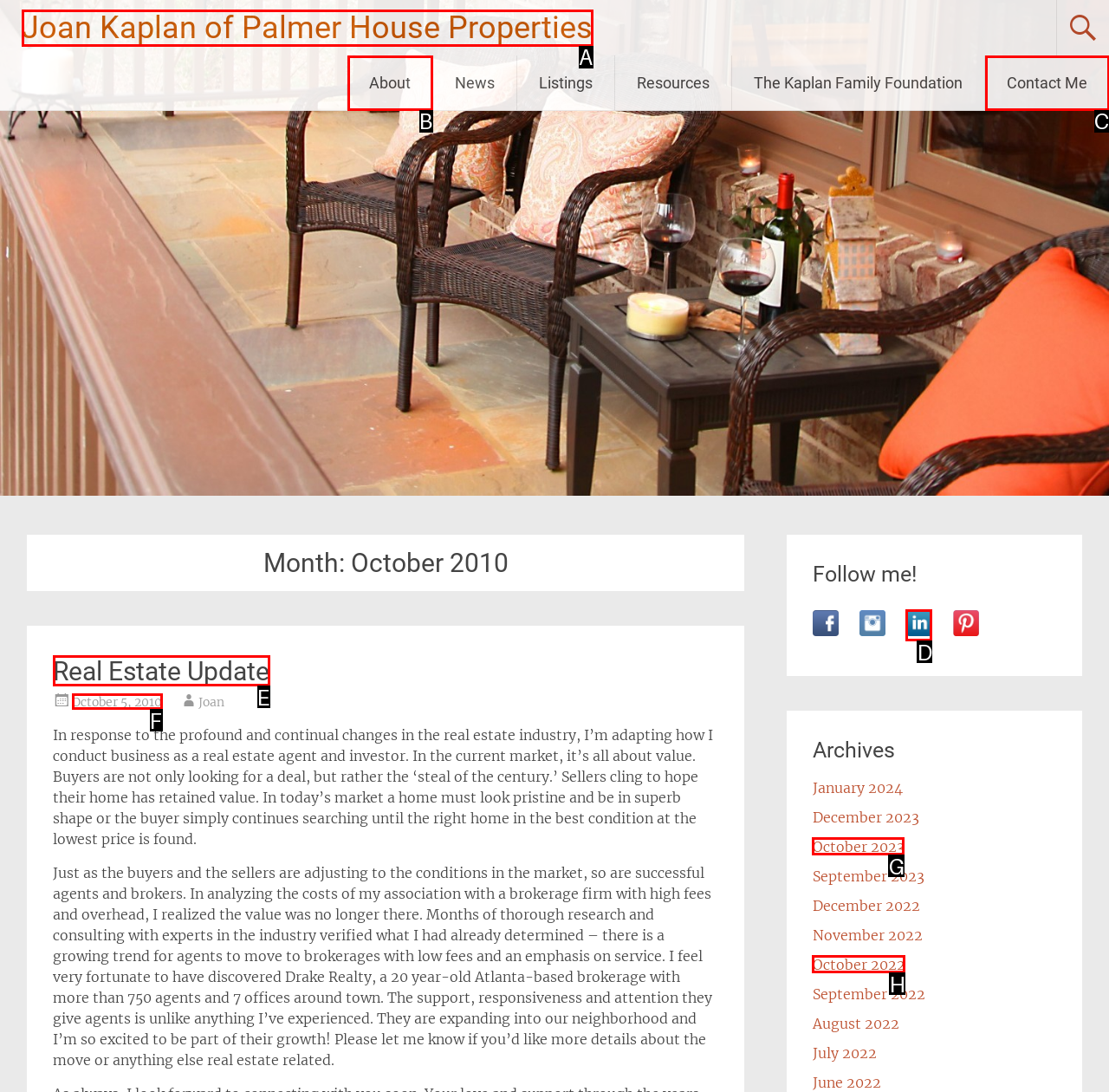Given the description: Real Estate Update, identify the HTML element that fits best. Respond with the letter of the correct option from the choices.

E